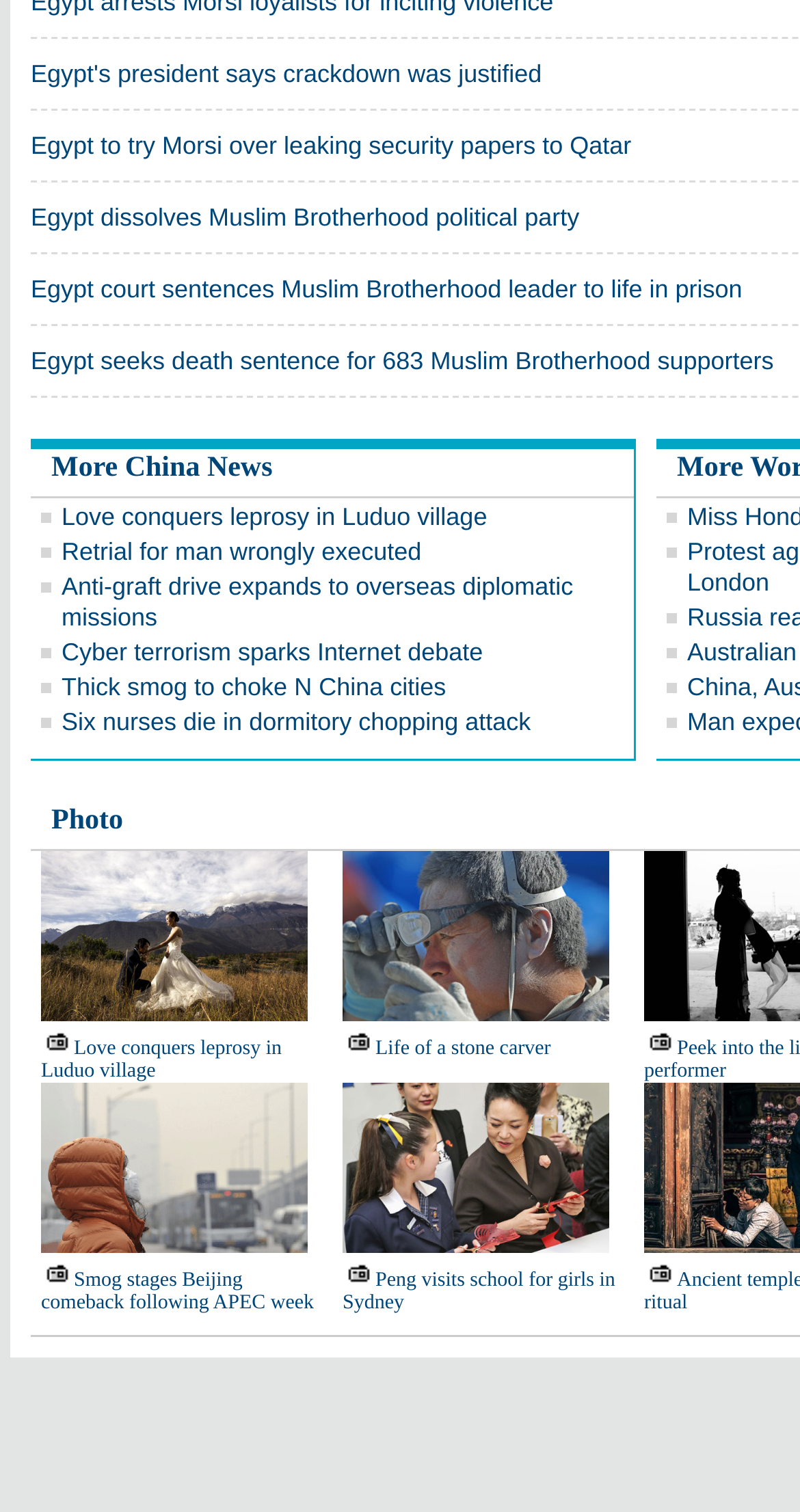Please pinpoint the bounding box coordinates for the region I should click to adhere to this instruction: "See photo of chopping attack".

[0.064, 0.533, 0.154, 0.553]